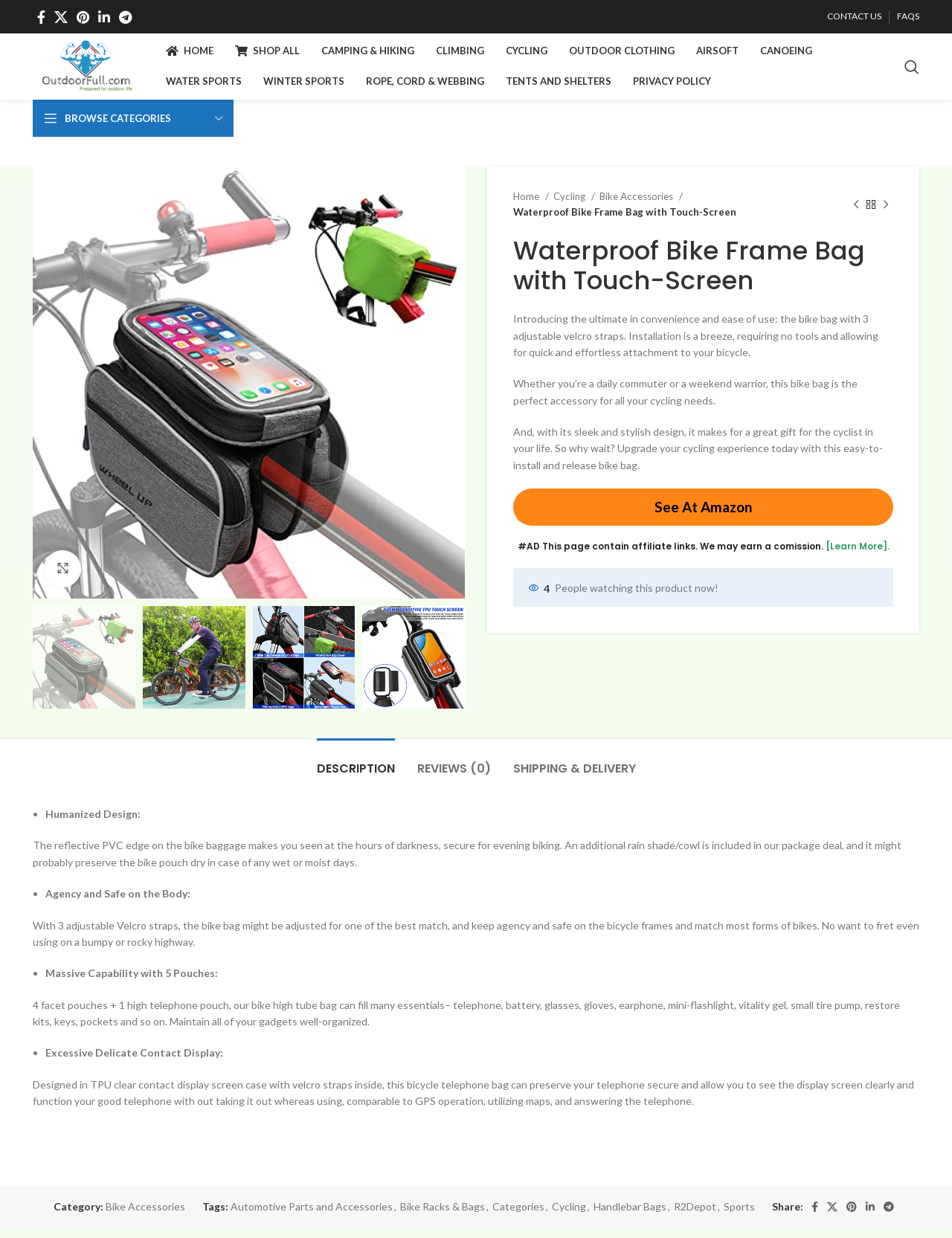Please find the bounding box coordinates of the element that needs to be clicked to perform the following instruction: "Click on the Facebook social link". The bounding box coordinates should be four float numbers between 0 and 1, represented as [left, top, right, bottom].

[0.034, 0.005, 0.052, 0.023]